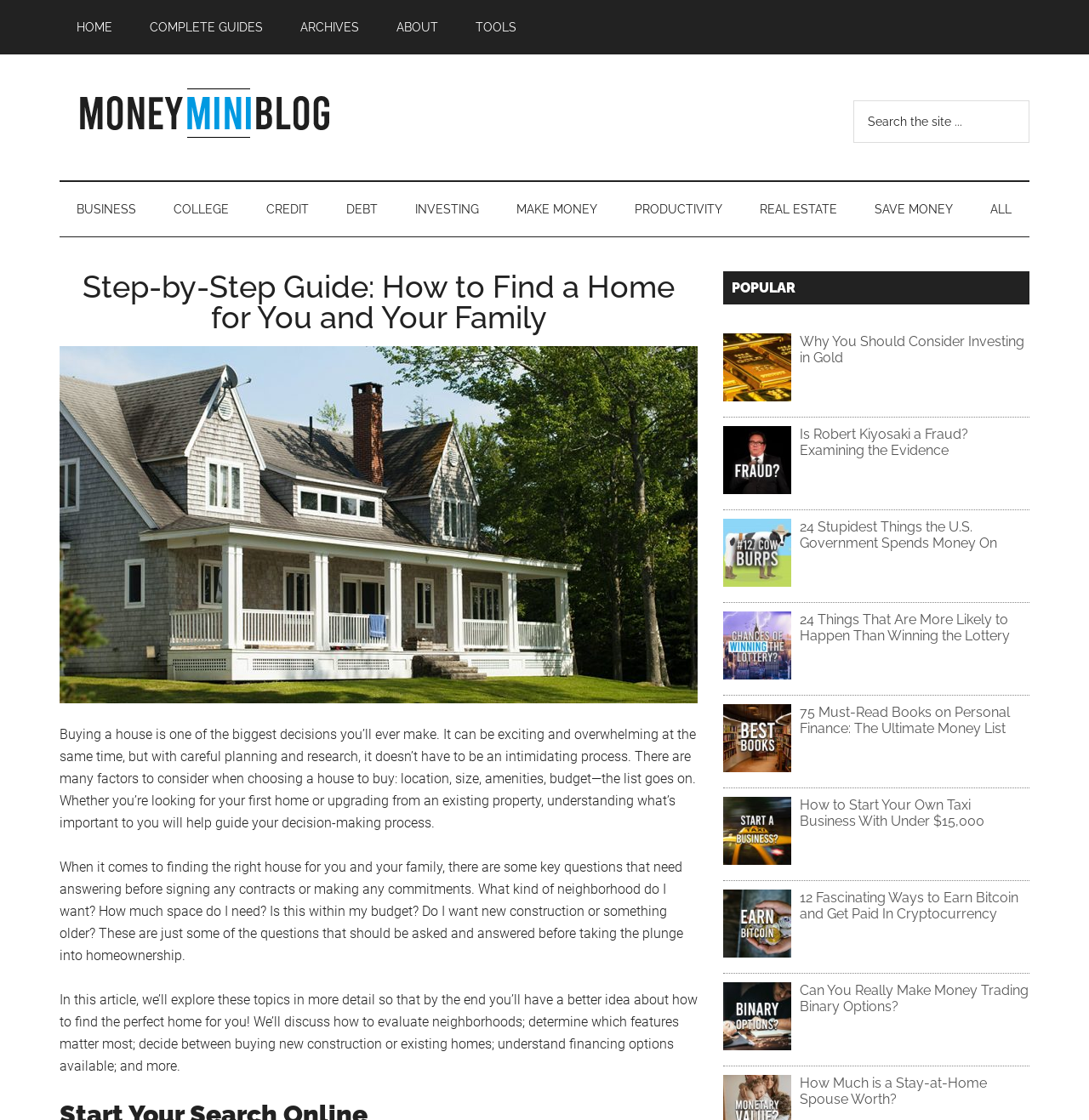Using the elements shown in the image, answer the question comprehensively: What is the topic of the first article in the primary sidebar?

The first article listed in the primary sidebar has a title 'Why You Should Consider Investing in Gold', which suggests that the topic of the article is about investing in gold.